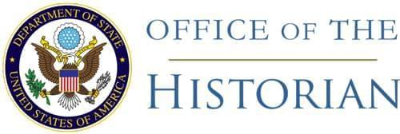Outline with detail what the image portrays.

The image features the official seal and logo of the Office of the Historian, part of the U.S. Department of State. The emblem includes the American bald eagle, which symbolizes strength and freedom, grasping an olive branch and arrows, reflecting the nation’s commitment to peace and readiness for defense. Surrounding the seal is the phrase "OFFICE OF THE HISTORIAN," emphasizing the office's role in documenting and preserving historical records and diplomatic papers. This visual representation underscores the significance of historical context in understanding the United States' foreign relations and diplomatic efforts.